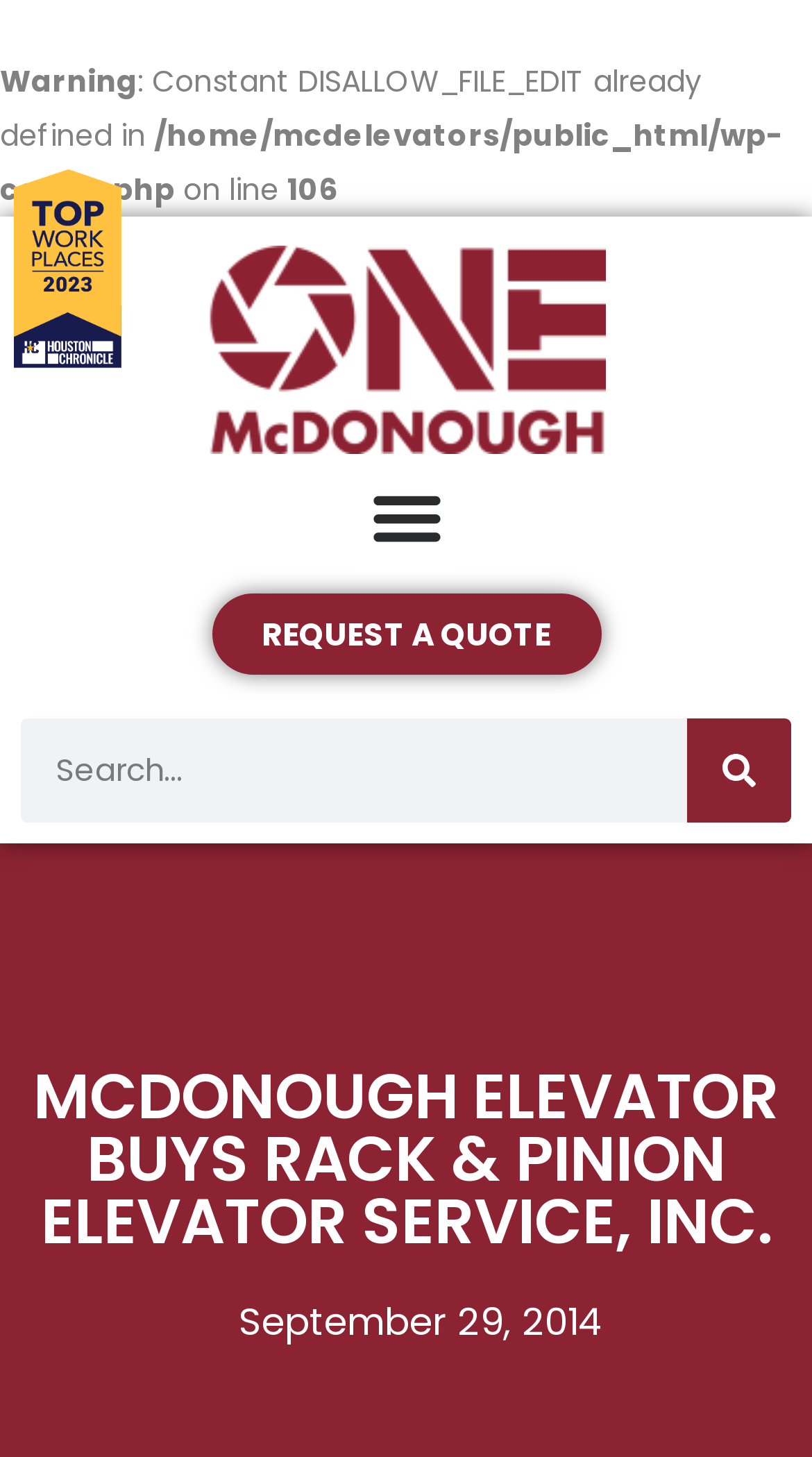Given the element description parent_node: Search name="s" placeholder="Search...", identify the bounding box coordinates for the UI element on the webpage screenshot. The format should be (top-left x, top-left y, bottom-right x, bottom-right y), with values between 0 and 1.

[0.026, 0.492, 0.846, 0.564]